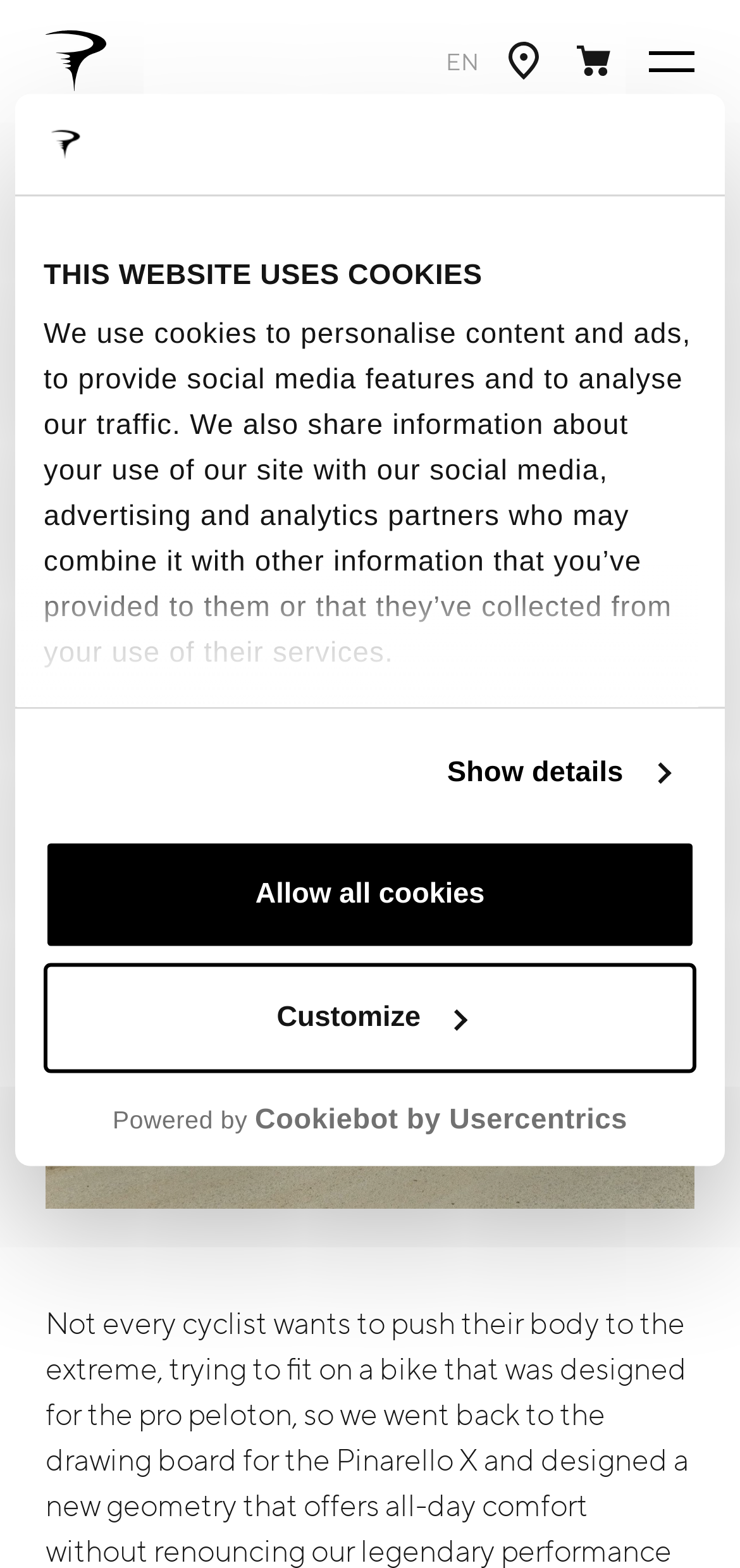Determine the bounding box coordinates of the region I should click to achieve the following instruction: "Click the Customize button". Ensure the bounding box coordinates are four float numbers between 0 and 1, i.e., [left, top, right, bottom].

[0.059, 0.614, 0.941, 0.684]